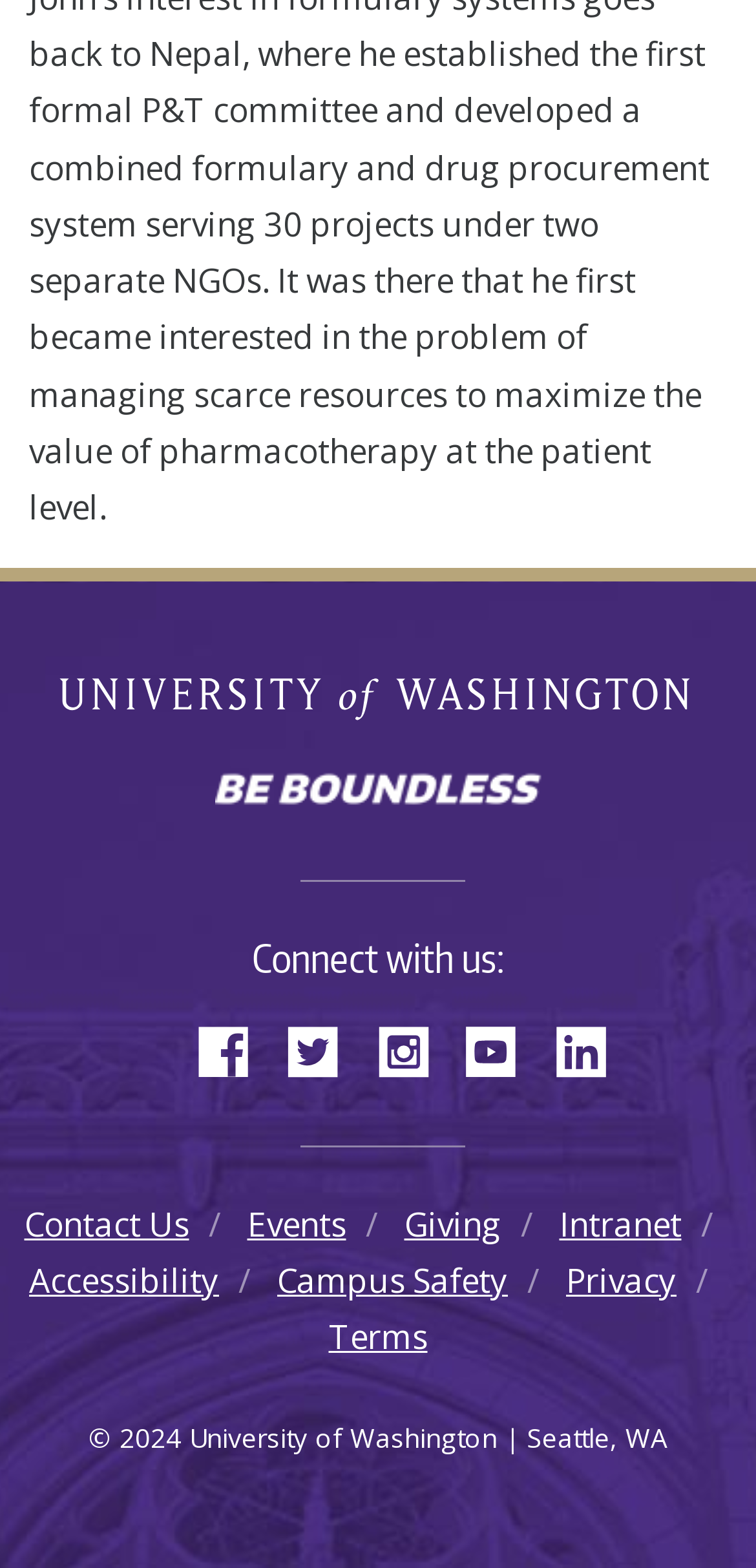Specify the bounding box coordinates of the region I need to click to perform the following instruction: "Contact Us". The coordinates must be four float numbers in the range of 0 to 1, i.e., [left, top, right, bottom].

[0.032, 0.766, 0.25, 0.795]